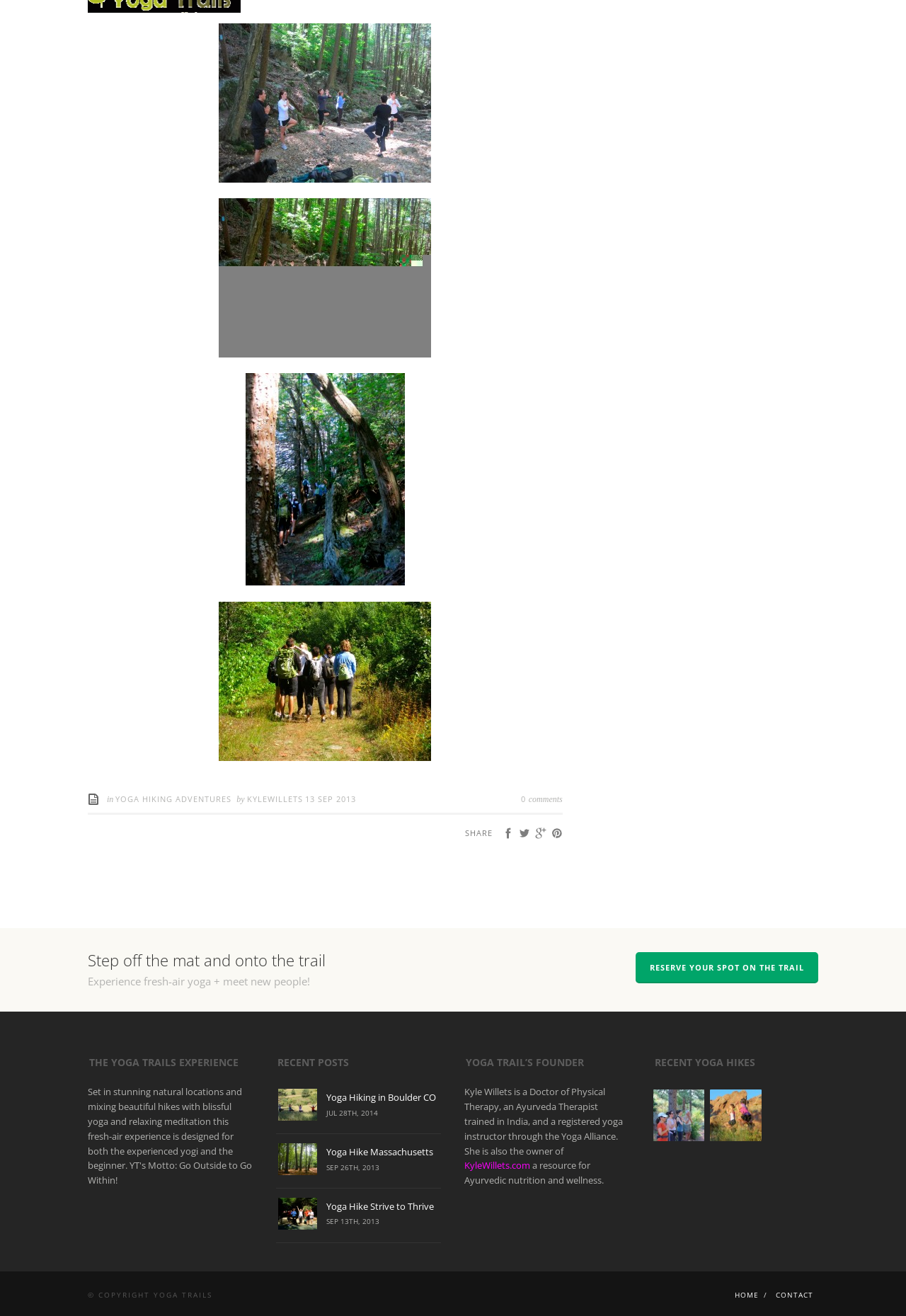How many links are there on the webpage?
Using the image, provide a concise answer in one word or a short phrase.

14